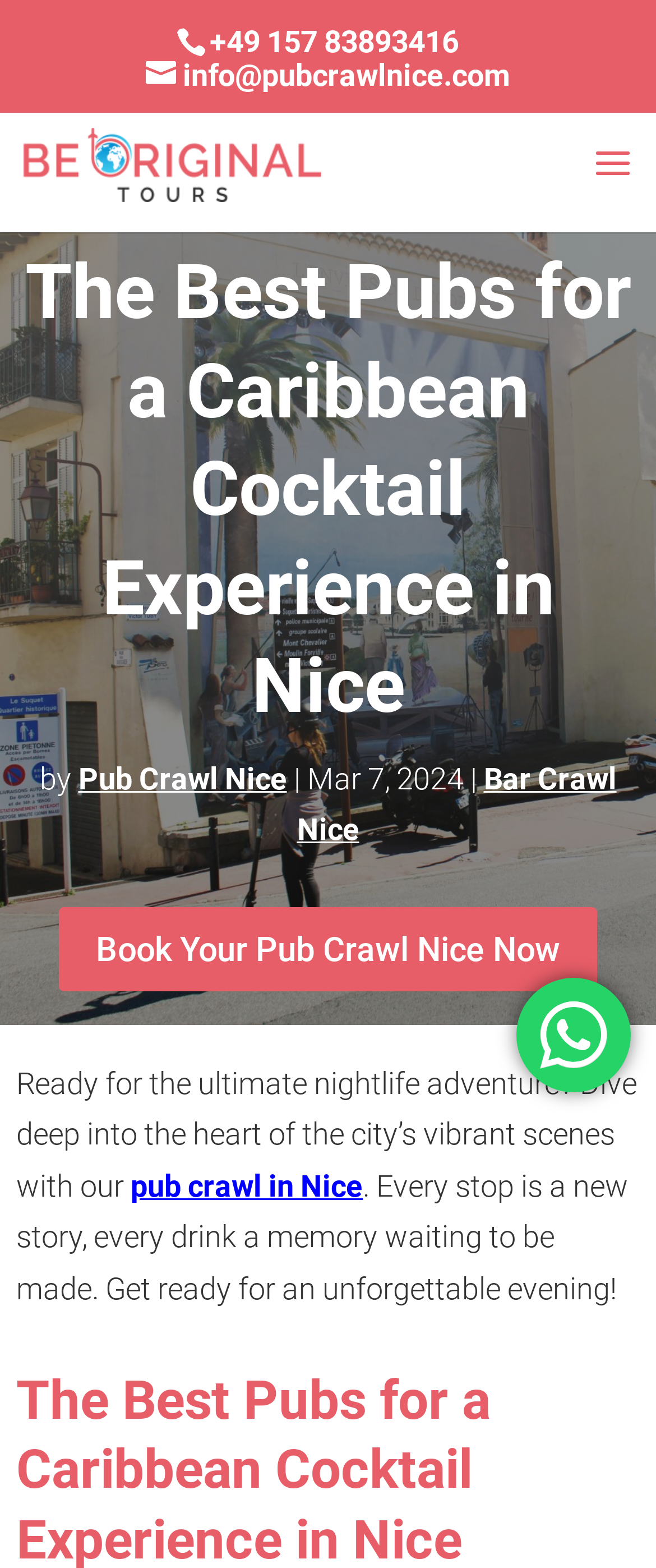Locate the bounding box of the UI element defined by this description: "pub crawl in Nice". The coordinates should be given as four float numbers between 0 and 1, formatted as [left, top, right, bottom].

[0.199, 0.745, 0.553, 0.767]